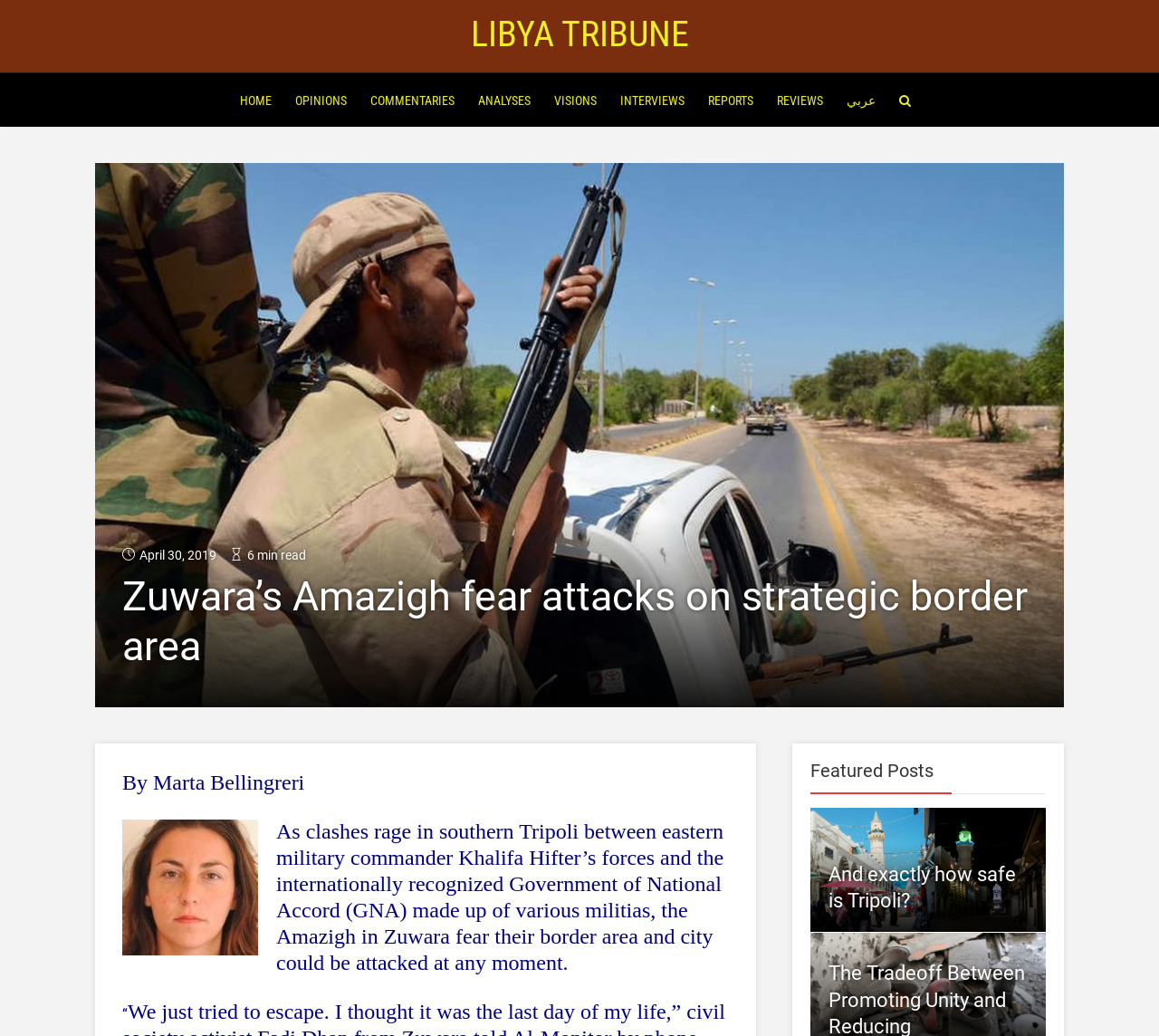Present a detailed account of what is displayed on the webpage.

The webpage appears to be a news article from Libya Tribune, with a focus on the Amazigh community in Zuwara fearing attacks on their strategic border area. 

At the top of the page, there is a horizontal navigation menu with 10 links, including "HOME", "OPINIONS", "COMMENTARIES", and others, stretching from the left to the right side of the page. 

Below the navigation menu, there is a section with the article's title, "Zuwara’s Amazigh fear attacks on strategic border area", which takes up most of the width of the page. The title is followed by the author's name, "Marta Bellingreri", and the date of publication, "April 30, 2019", along with an estimated reading time of "6 min read". 

The main article content is divided into paragraphs, with the first paragraph describing the clashes between eastern military commander Khalifa Hifter’s forces and the Government of National Accord (GNA) in southern Tripoli, and the Amazigh community's fear of attacks on their border area and city. 

On the right side of the page, there is a section labeled "Featured Posts" with two links to other articles, including "And exactly how safe is Tripoli?".